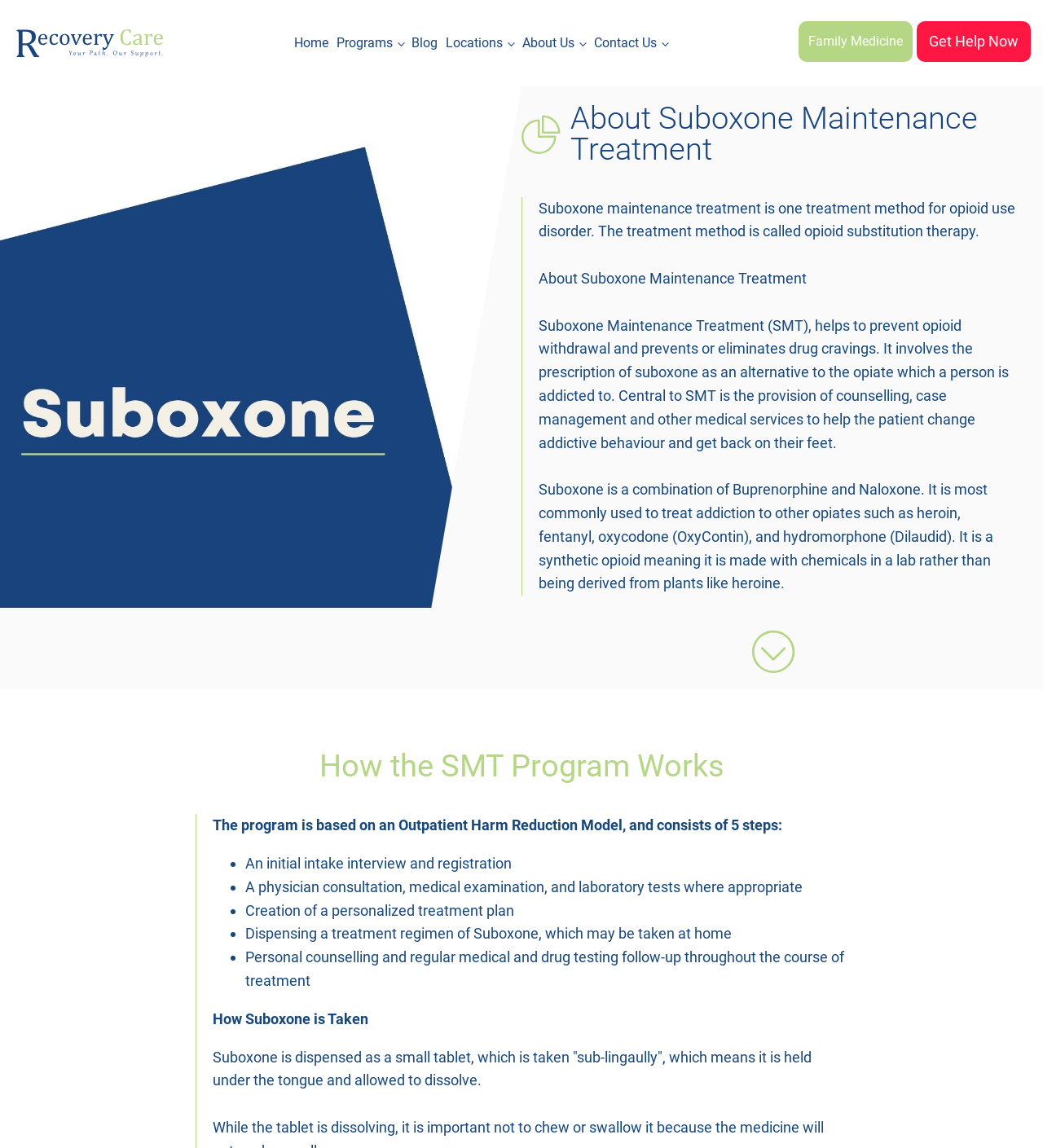What is the purpose of Suboxone?
Using the screenshot, give a one-word or short phrase answer.

Prevent opioid withdrawal and cravings